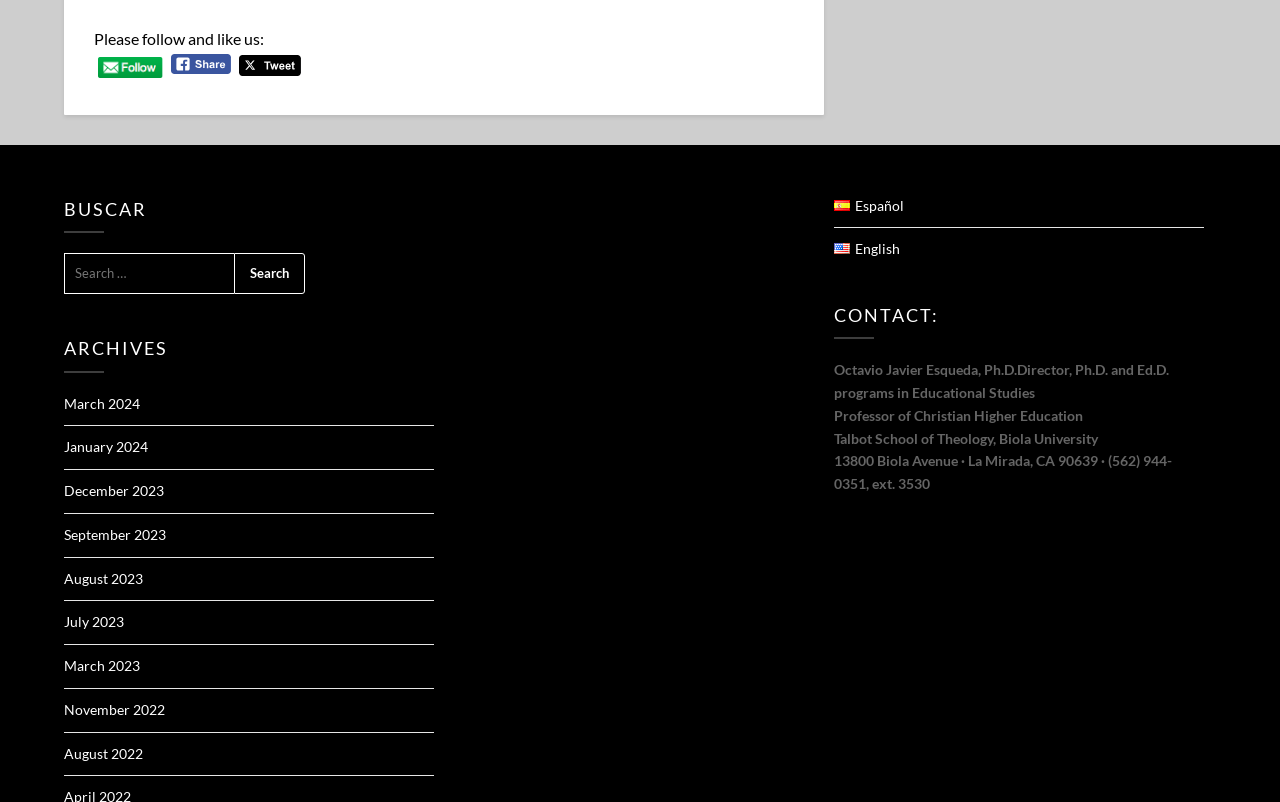Can you pinpoint the bounding box coordinates for the clickable element required for this instruction: "View archives for March 2024"? The coordinates should be four float numbers between 0 and 1, i.e., [left, top, right, bottom].

[0.05, 0.492, 0.109, 0.513]